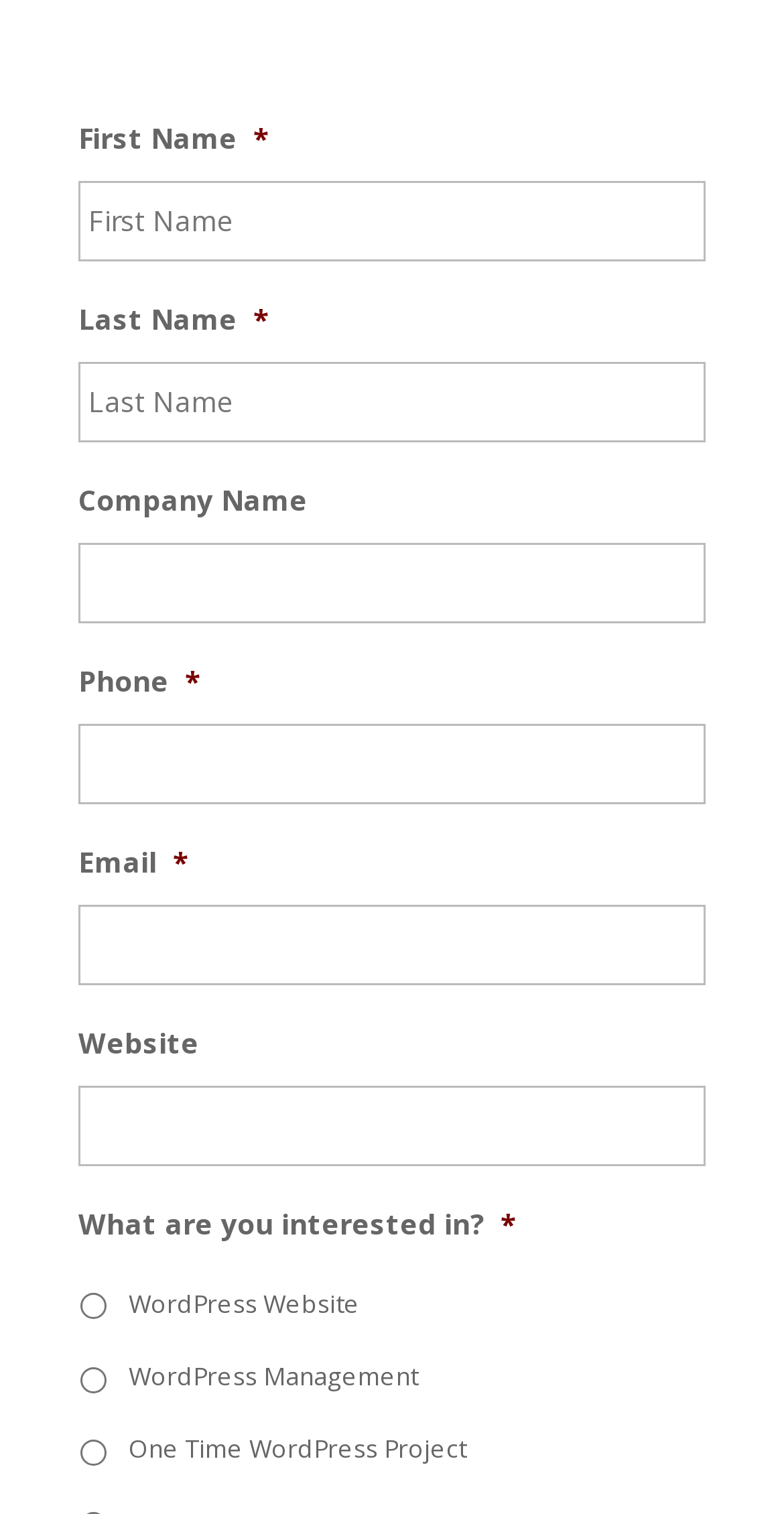Provide a single word or phrase to answer the given question: 
How many text fields are there?

6